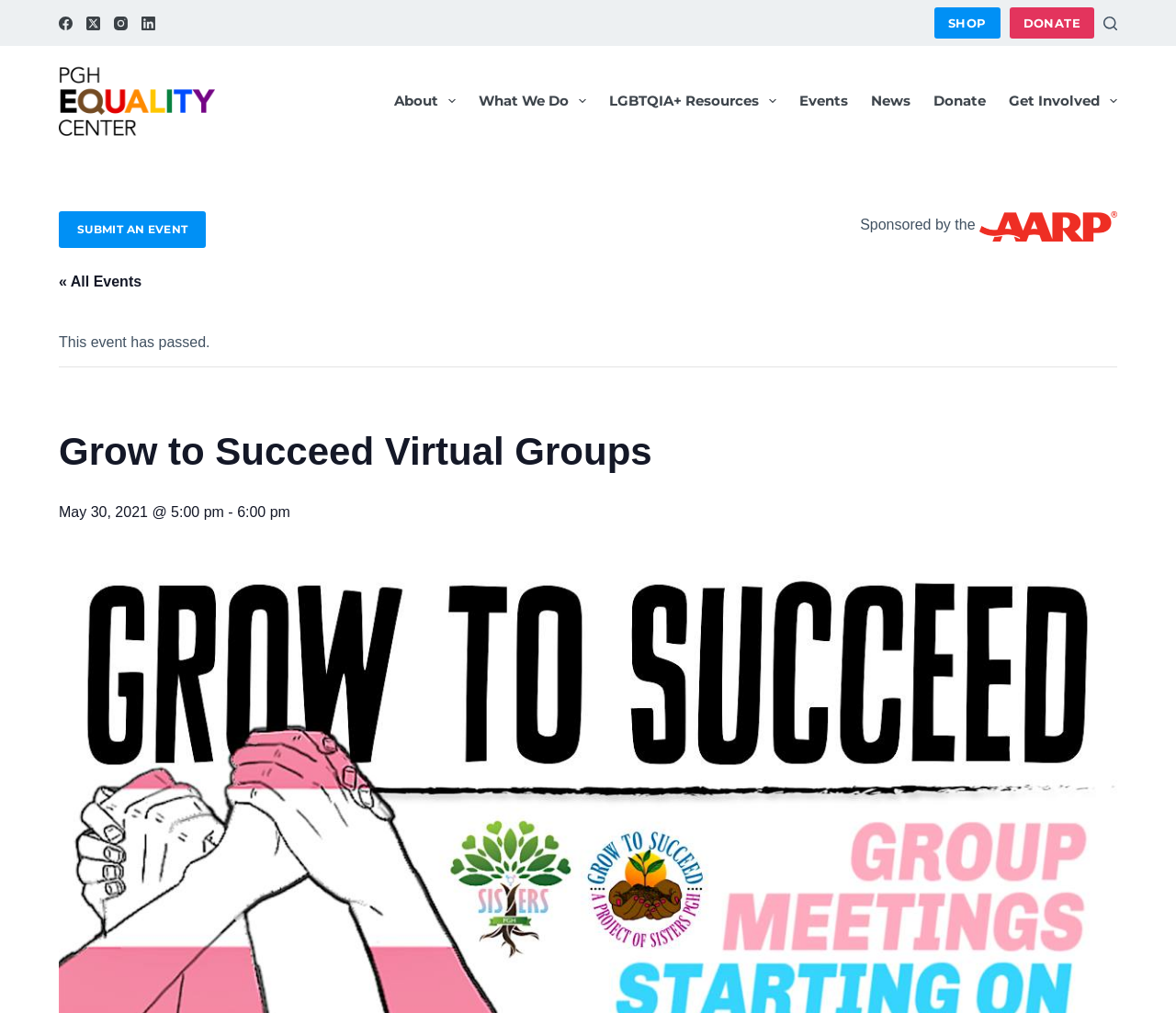What social media platforms are linked on the webpage?
Use the screenshot to answer the question with a single word or phrase.

Facebook, Twitter, Instagram, LinkedIn